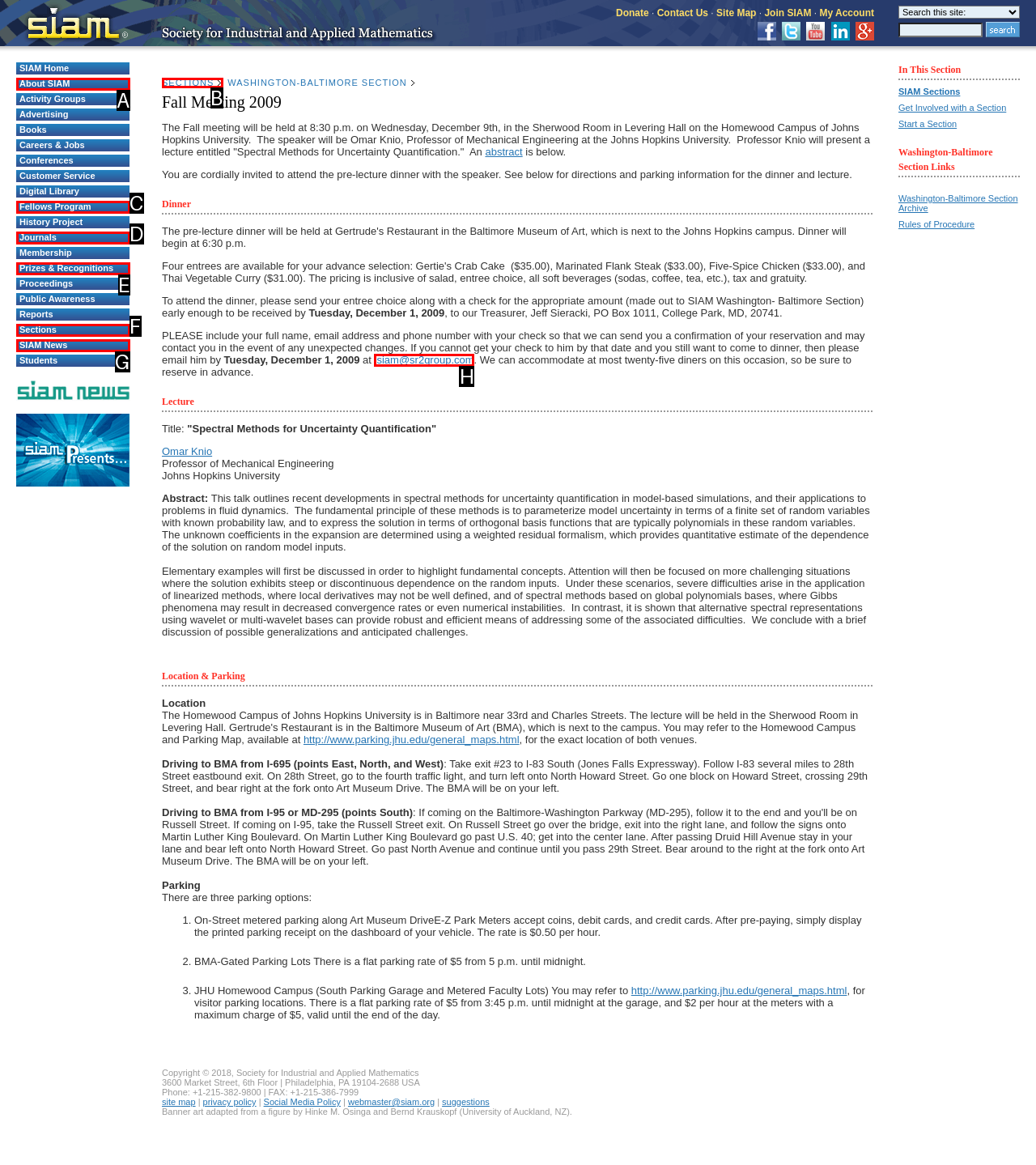Determine which HTML element matches the given description: SIAM News. Provide the corresponding option's letter directly.

G